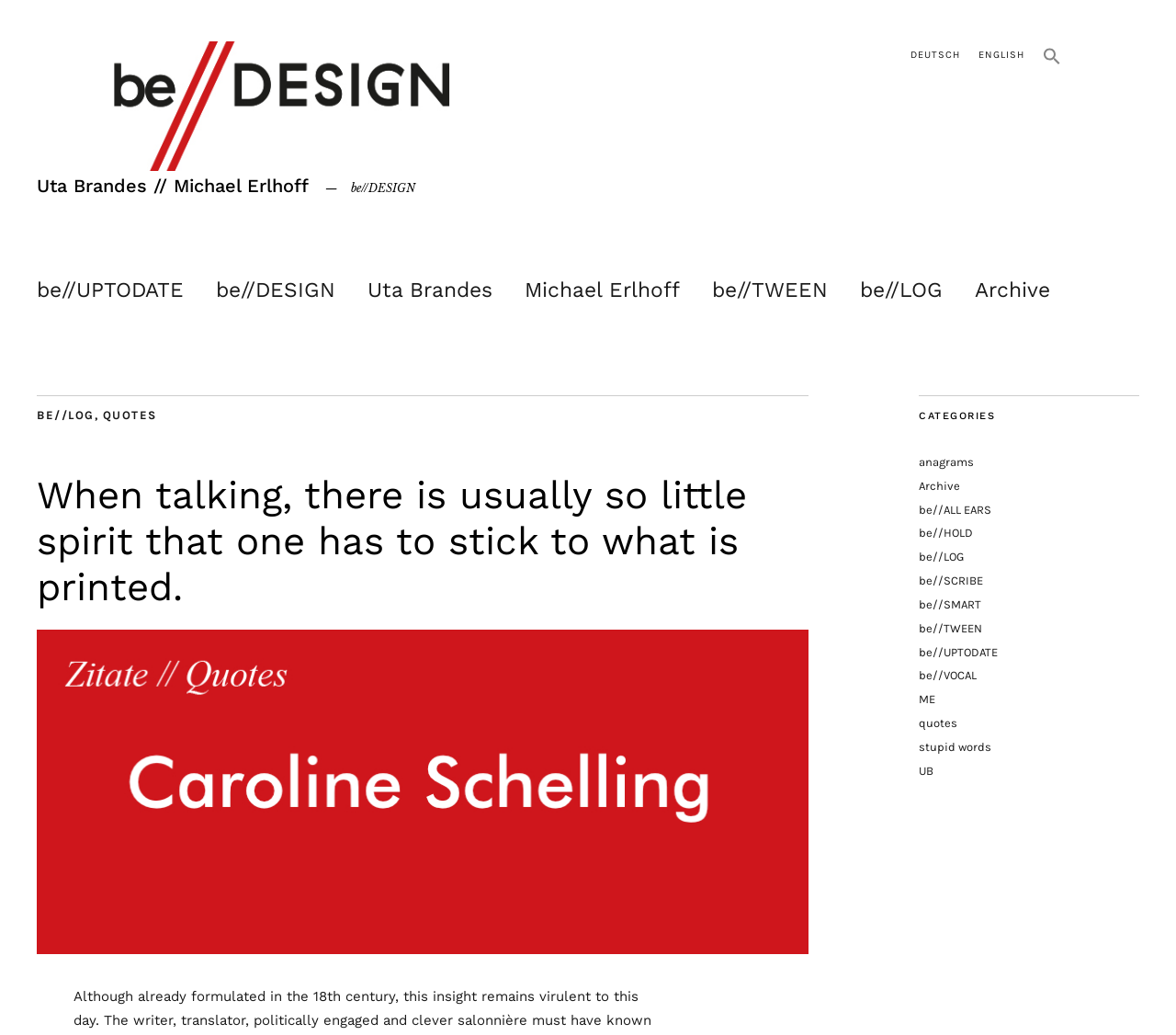Determine the bounding box coordinates for the element that should be clicked to follow this instruction: "Navigate to 'Web Design' service page". The coordinates should be given as four float numbers between 0 and 1, in the format [left, top, right, bottom].

None